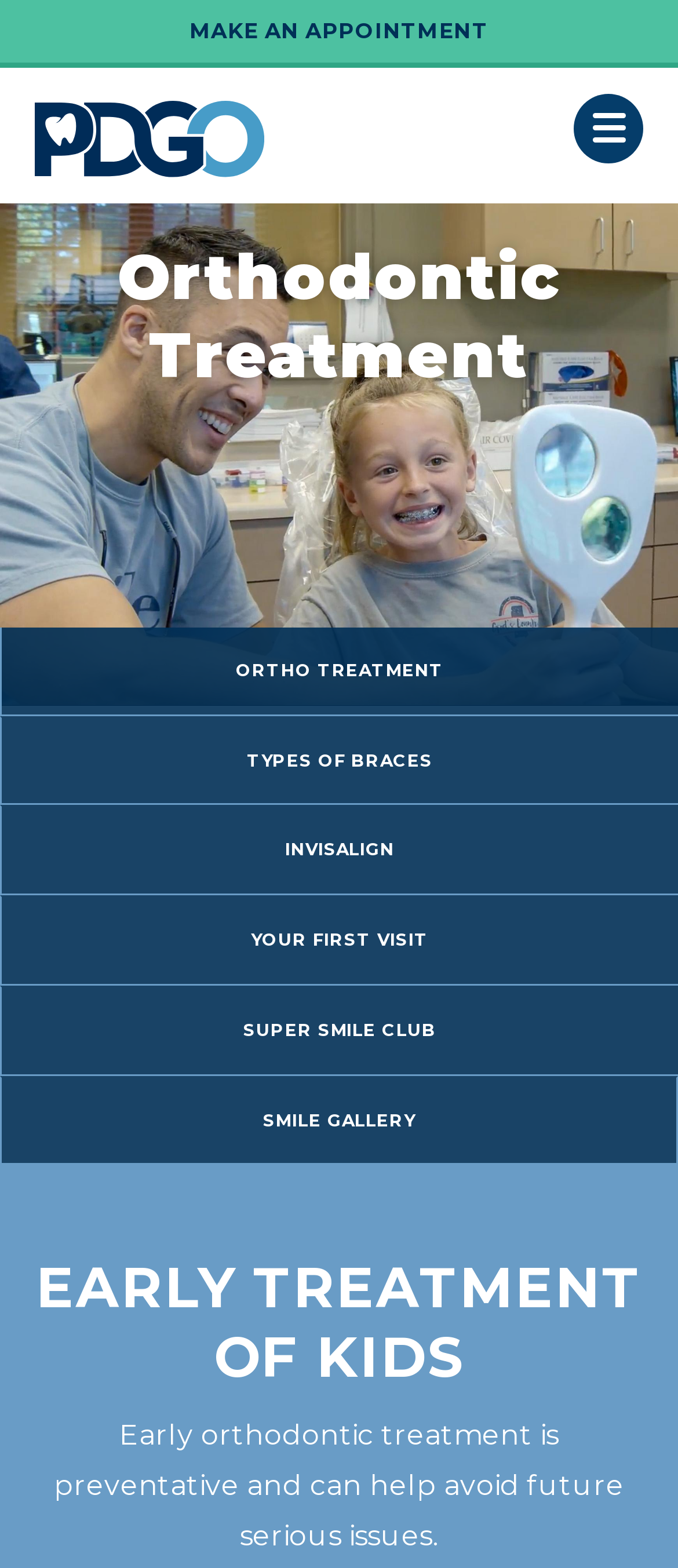Using the information in the image, could you please answer the following question in detail:
How many types of links are available in the menu?

By examining the navigation menu, I can see that there are 6 types of links available, including ORTHO TREATMENT, TYPES OF BRACES, INVISALIGN, YOUR FIRST VISIT, SUPER SMILE CLUB, and SMILE GALLERY.